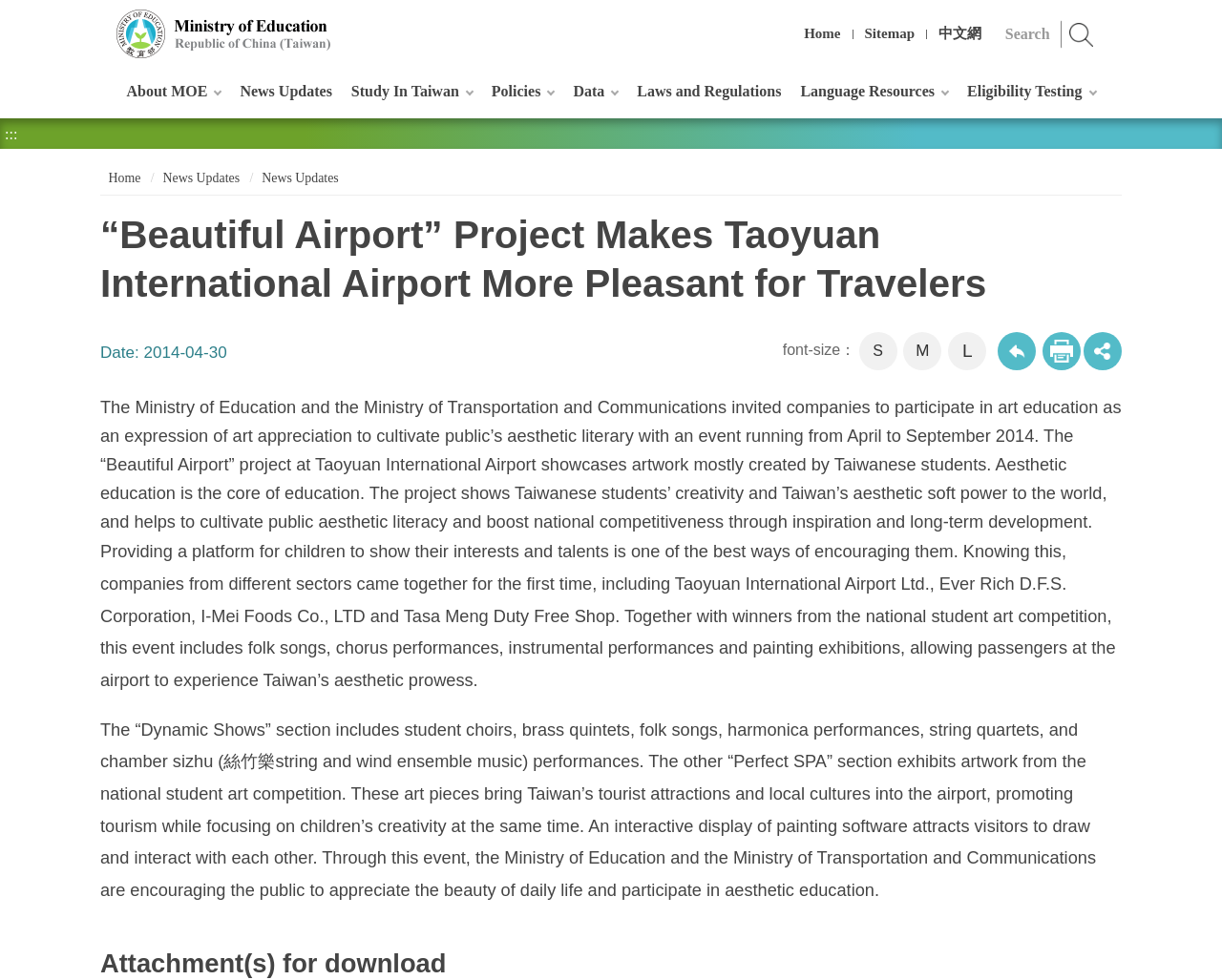Please specify the coordinates of the bounding box for the element that should be clicked to carry out this instruction: "Create an account". The coordinates must be four float numbers between 0 and 1, formatted as [left, top, right, bottom].

None